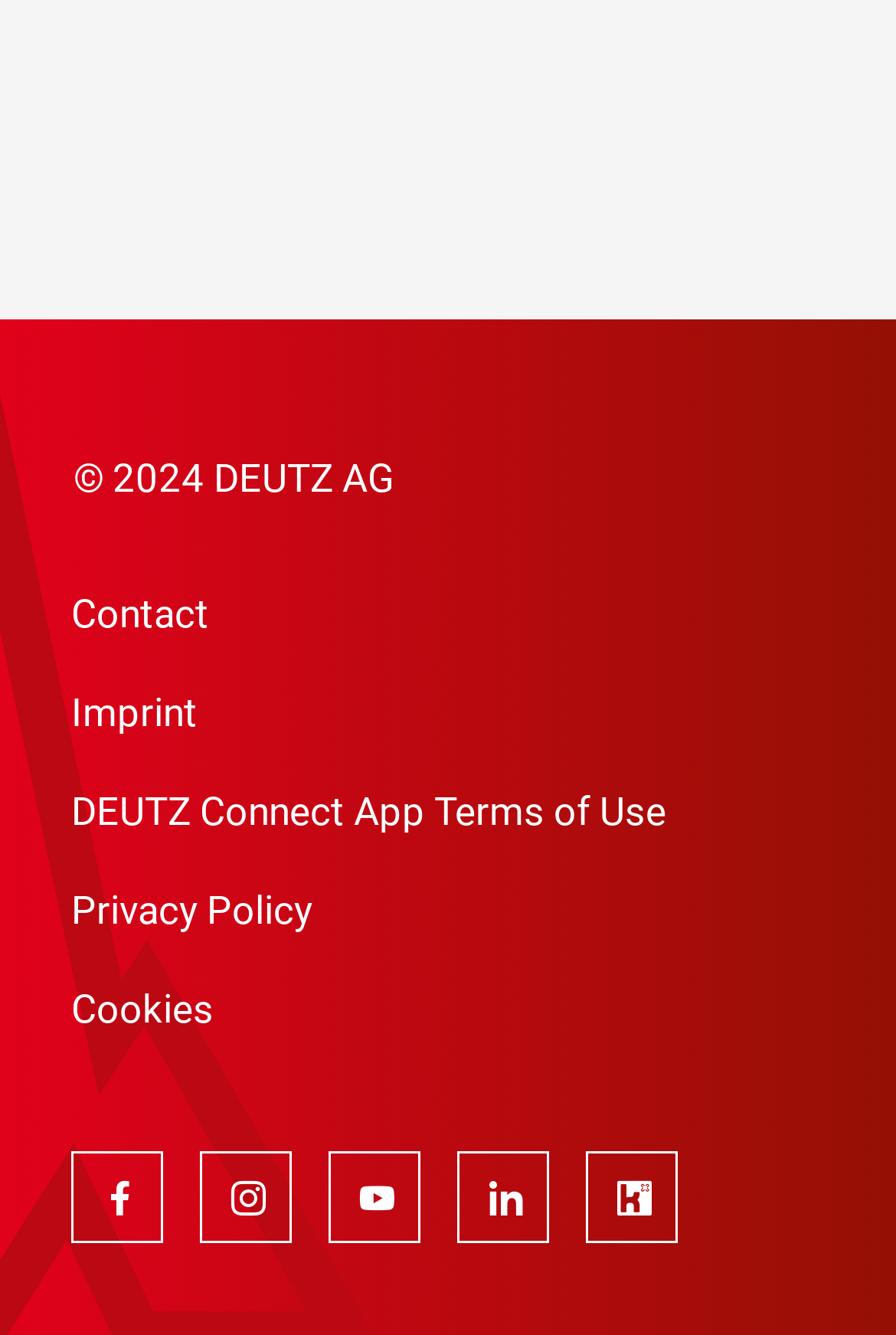Show the bounding box coordinates of the element that should be clicked to complete the task: "view DEUTZ Connect App Terms of Use".

[0.079, 0.585, 0.744, 0.631]